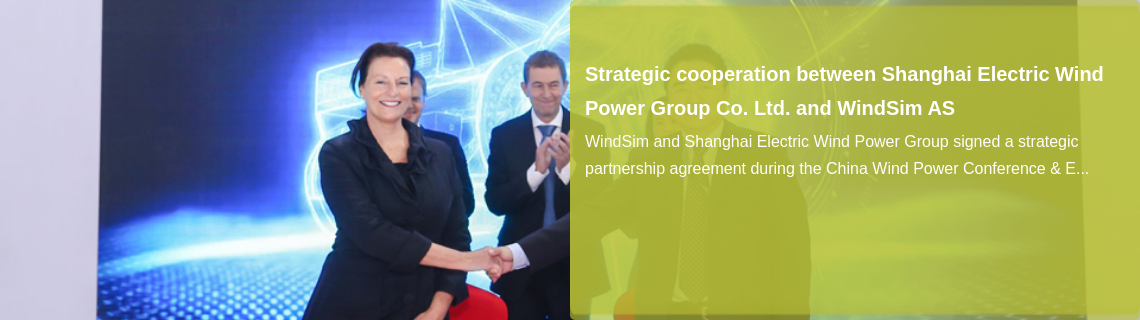Answer this question using a single word or a brief phrase:
What is the purpose of the partnership?

Advancing technology and sustainable energy